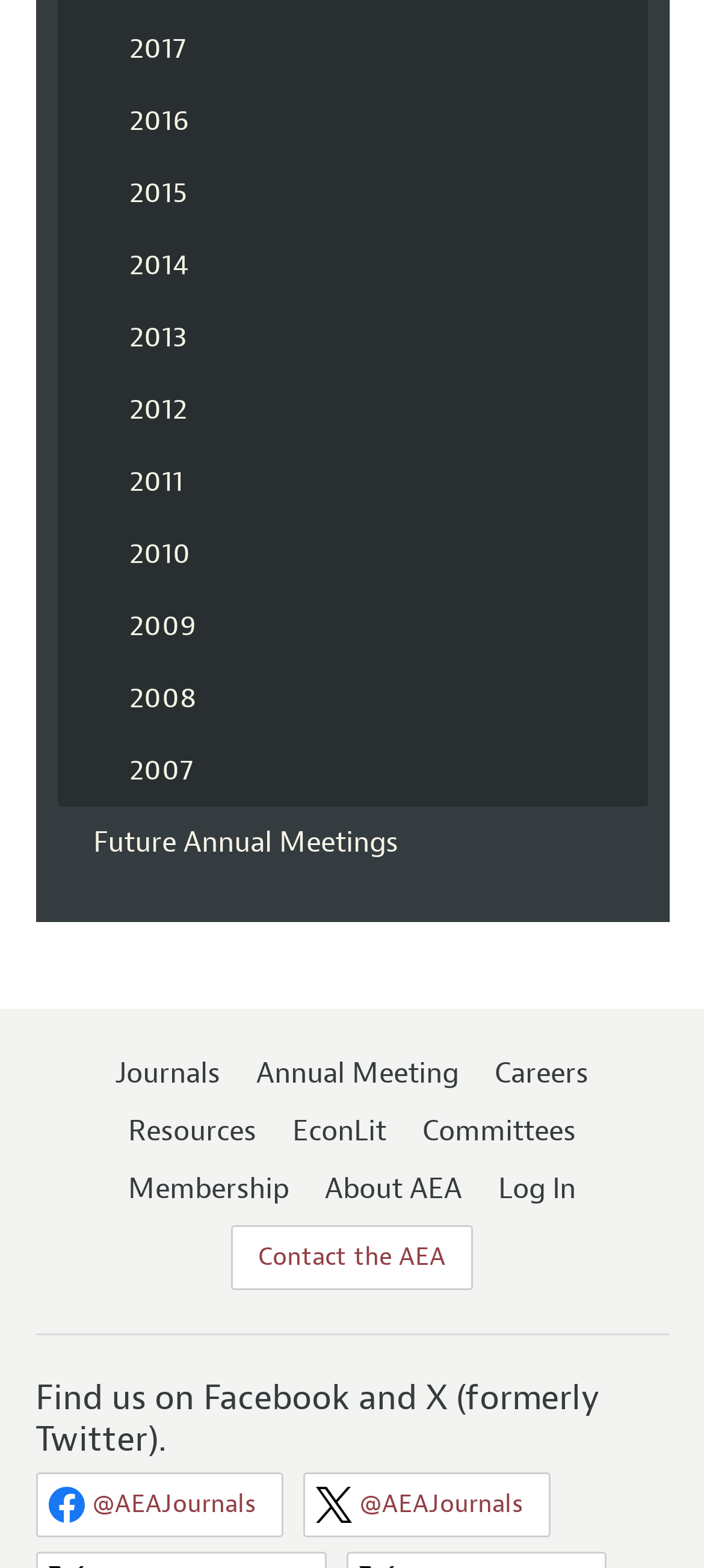What is the purpose of the 'Annual Meeting' link?
From the details in the image, provide a complete and detailed answer to the question.

The 'Annual Meeting' link is located near the top of the webpage, suggesting that it is a prominent feature. Its position and proximity to other links like 'Journals' and 'Careers' imply that it provides access to information related to the annual meeting of the organization.